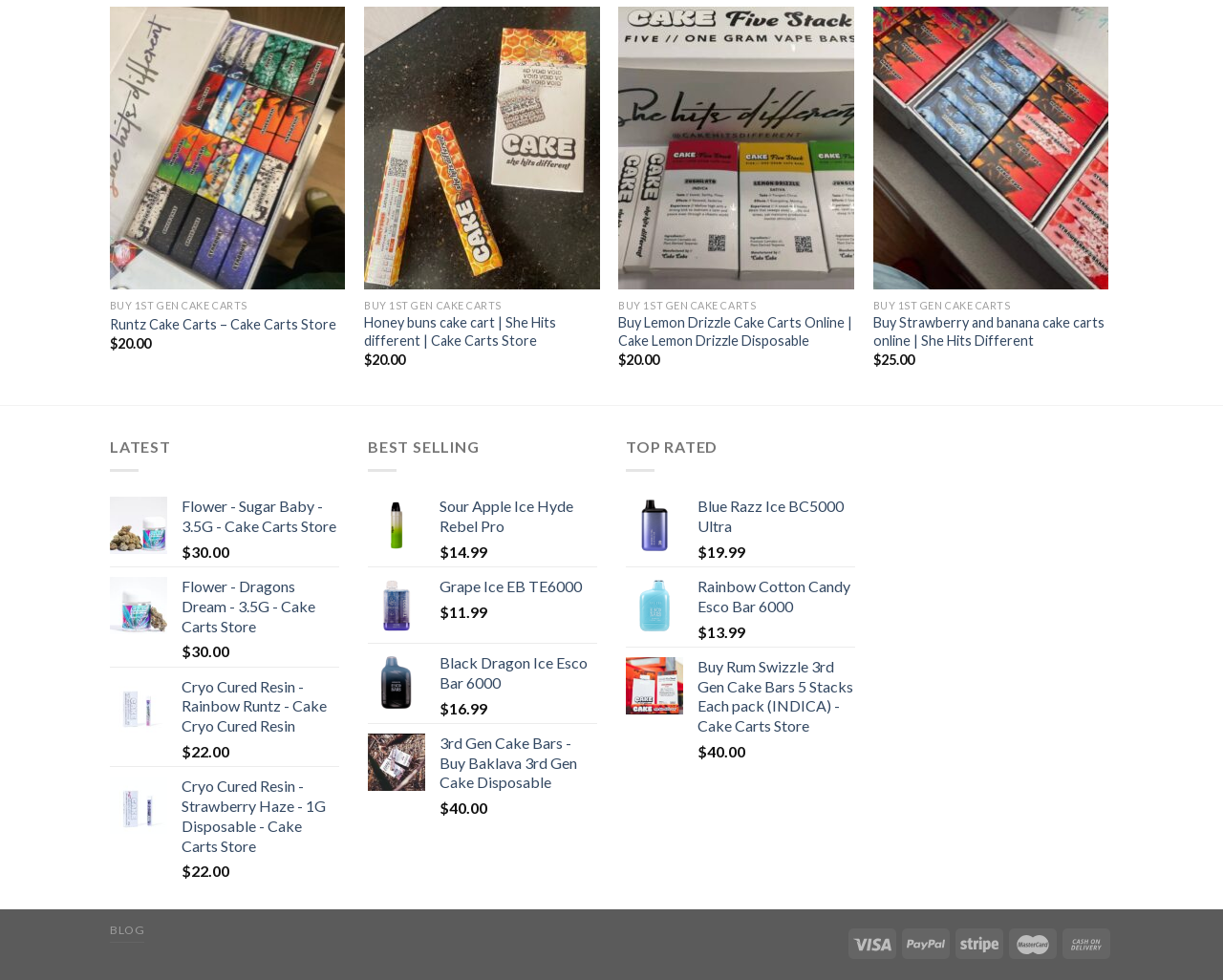Please determine the bounding box coordinates of the area that needs to be clicked to complete this task: 'Add 'Honey buns cake cart' to wishlist'. The coordinates must be four float numbers between 0 and 1, formatted as [left, top, right, bottom].

[0.447, 0.054, 0.479, 0.083]